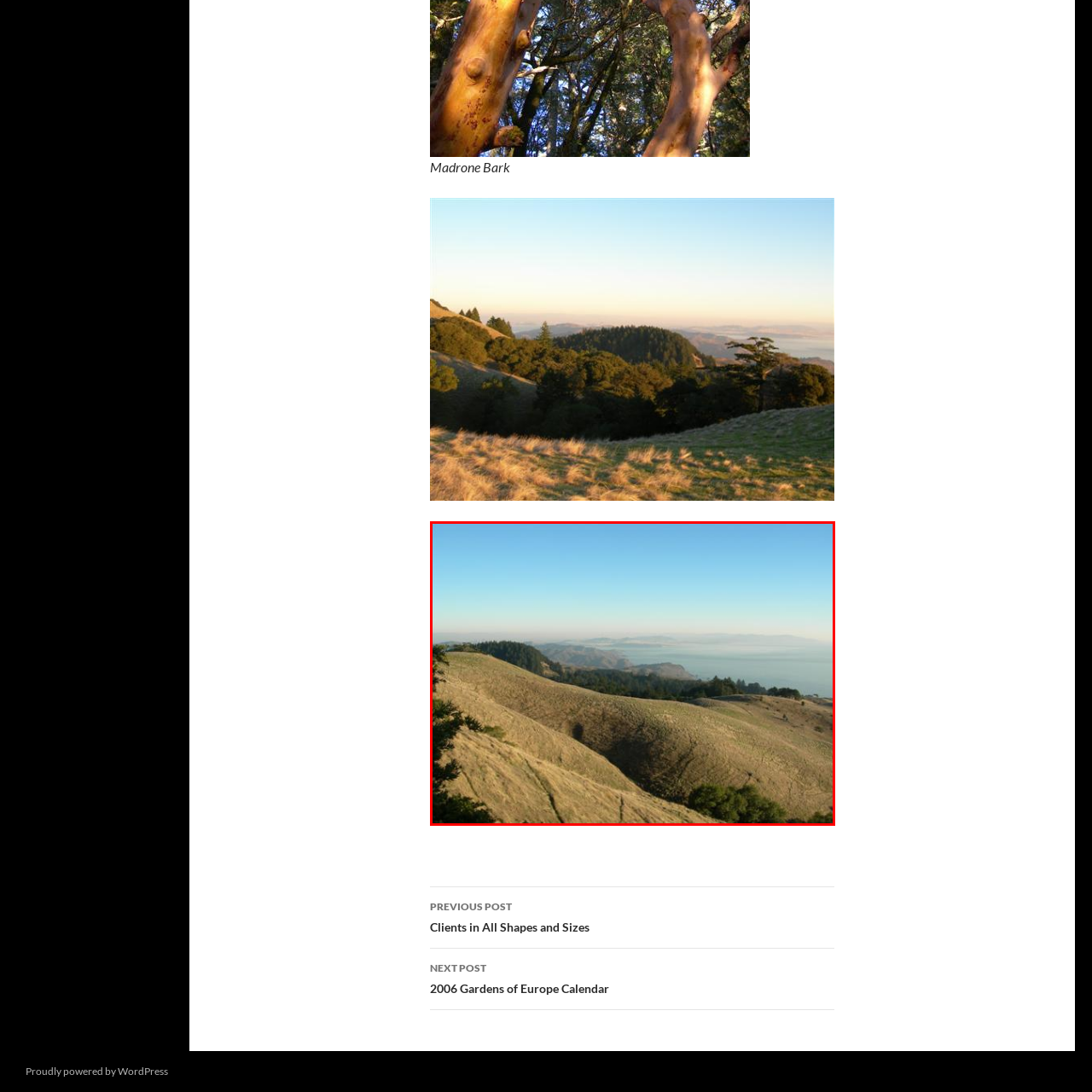Concentrate on the image bordered by the red line and give a one-word or short phrase answer to the following question:
What type of trees are present in the image?

Mature trees